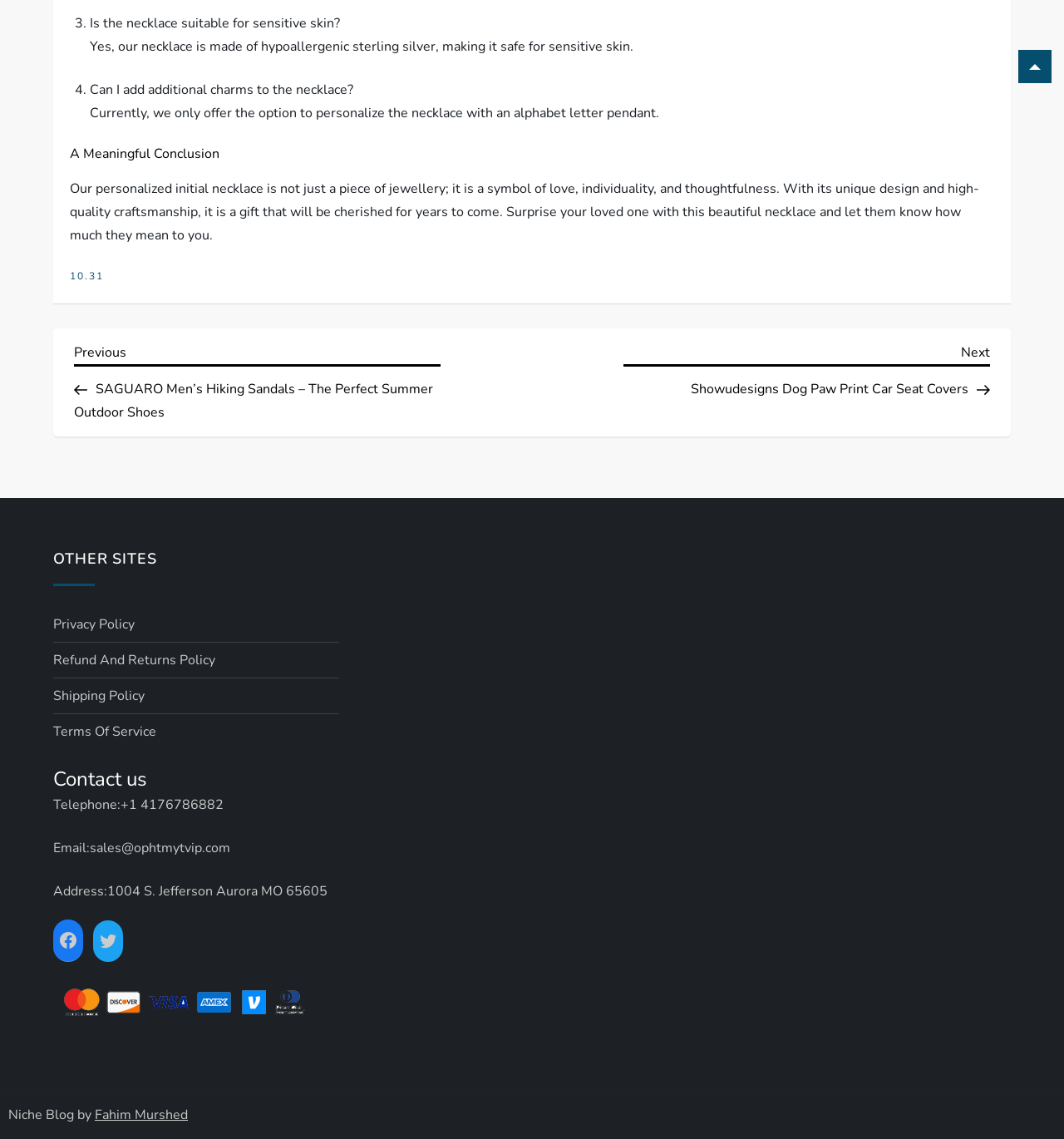Find the bounding box coordinates for the UI element whose description is: "Terms of service". The coordinates should be four float numbers between 0 and 1, in the format [left, top, right, bottom].

[0.05, 0.632, 0.147, 0.652]